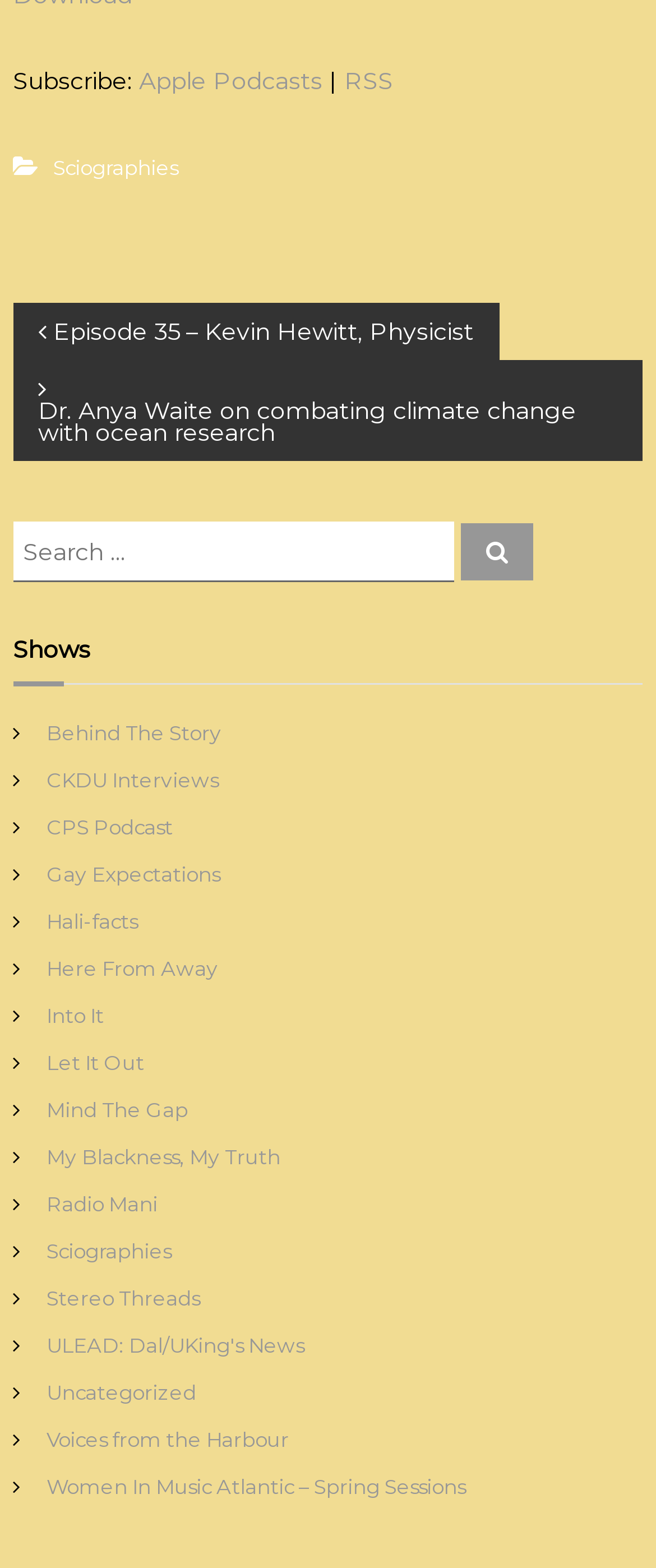How many podcast shows are listed on this webpage?
Answer the question with just one word or phrase using the image.

17